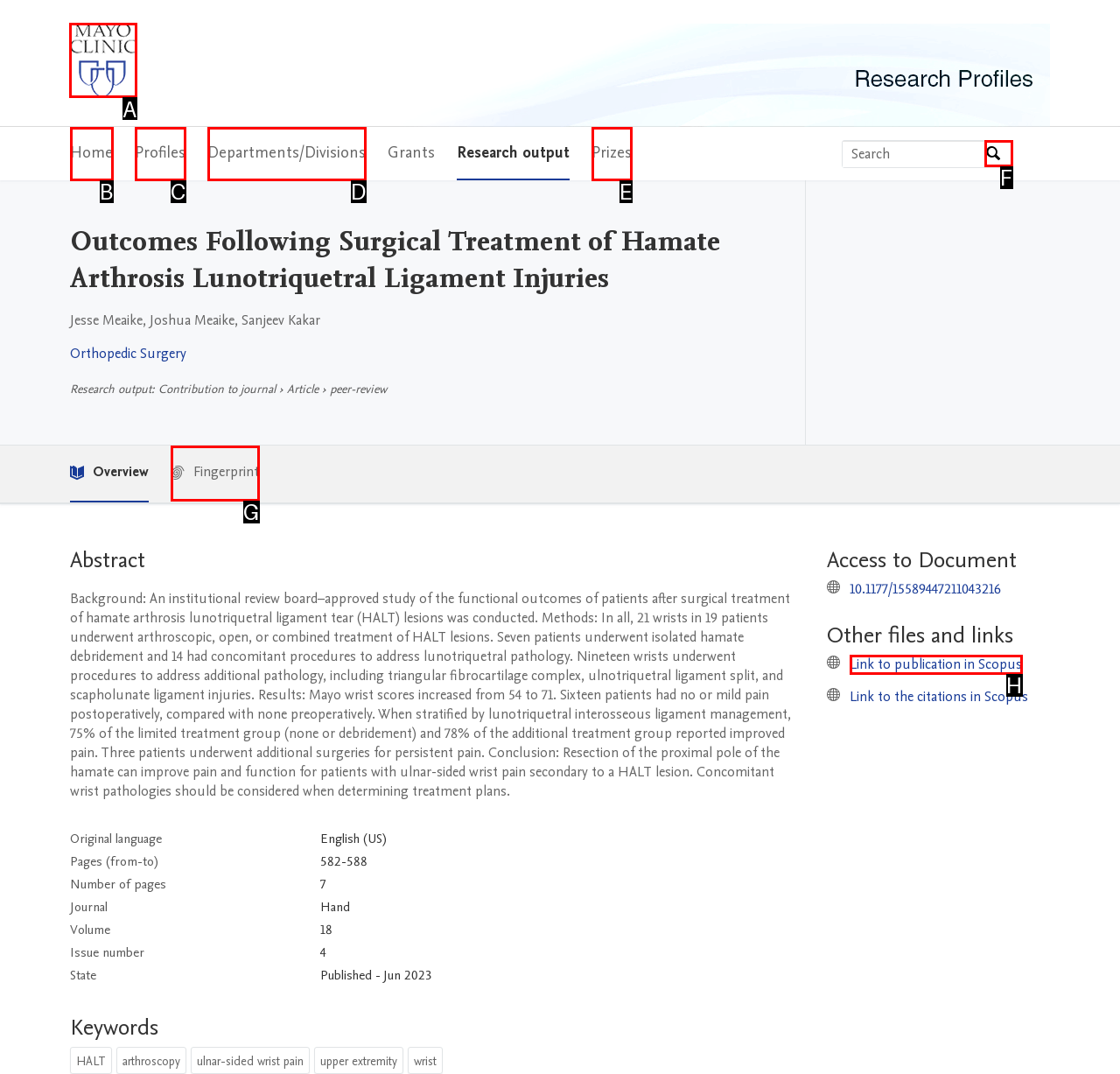Select the letter of the UI element you need to click on to fulfill this task: Click on the Mayo Clinic logo. Write down the letter only.

A